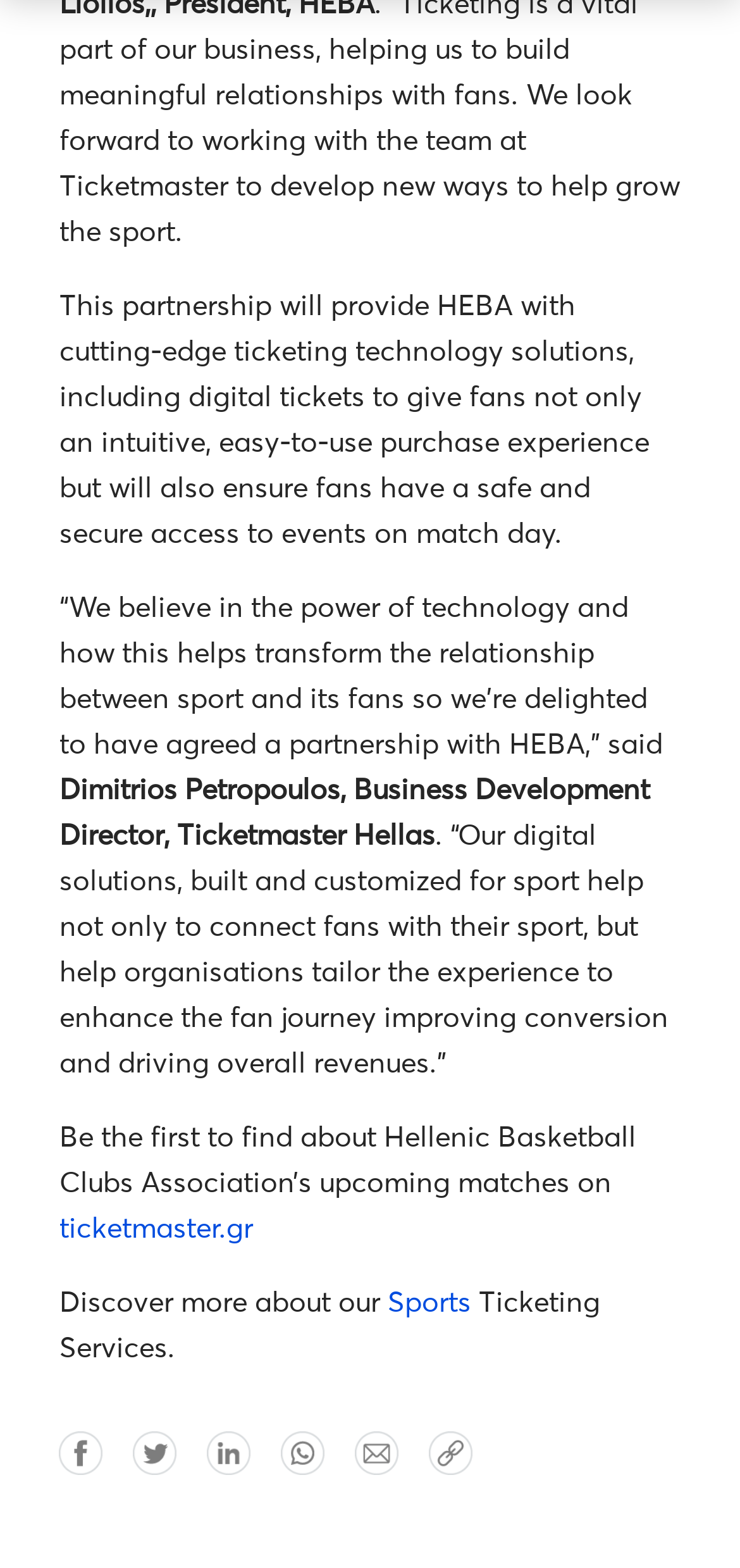Based on the visual content of the image, answer the question thoroughly: What is the partnership about?

The partnership is about providing HEBA with cutting-edge ticketing technology solutions, including digital tickets, to give fans an intuitive and easy-to-use purchase experience and ensure safe and secure access to events on match day.